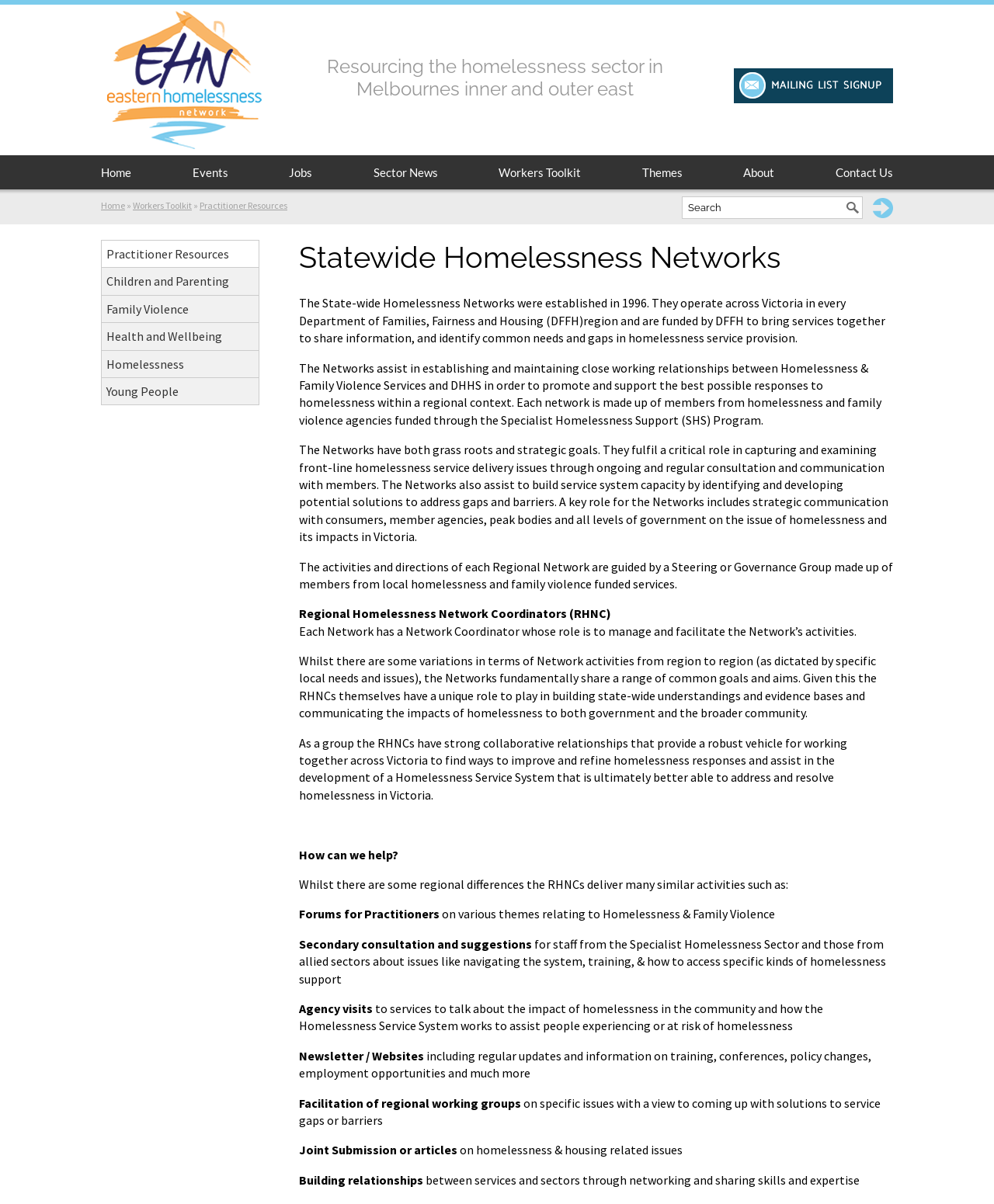Respond to the question below with a concise word or phrase:
What is the purpose of the State-wide Homelessness Networks?

To bring services together to share information